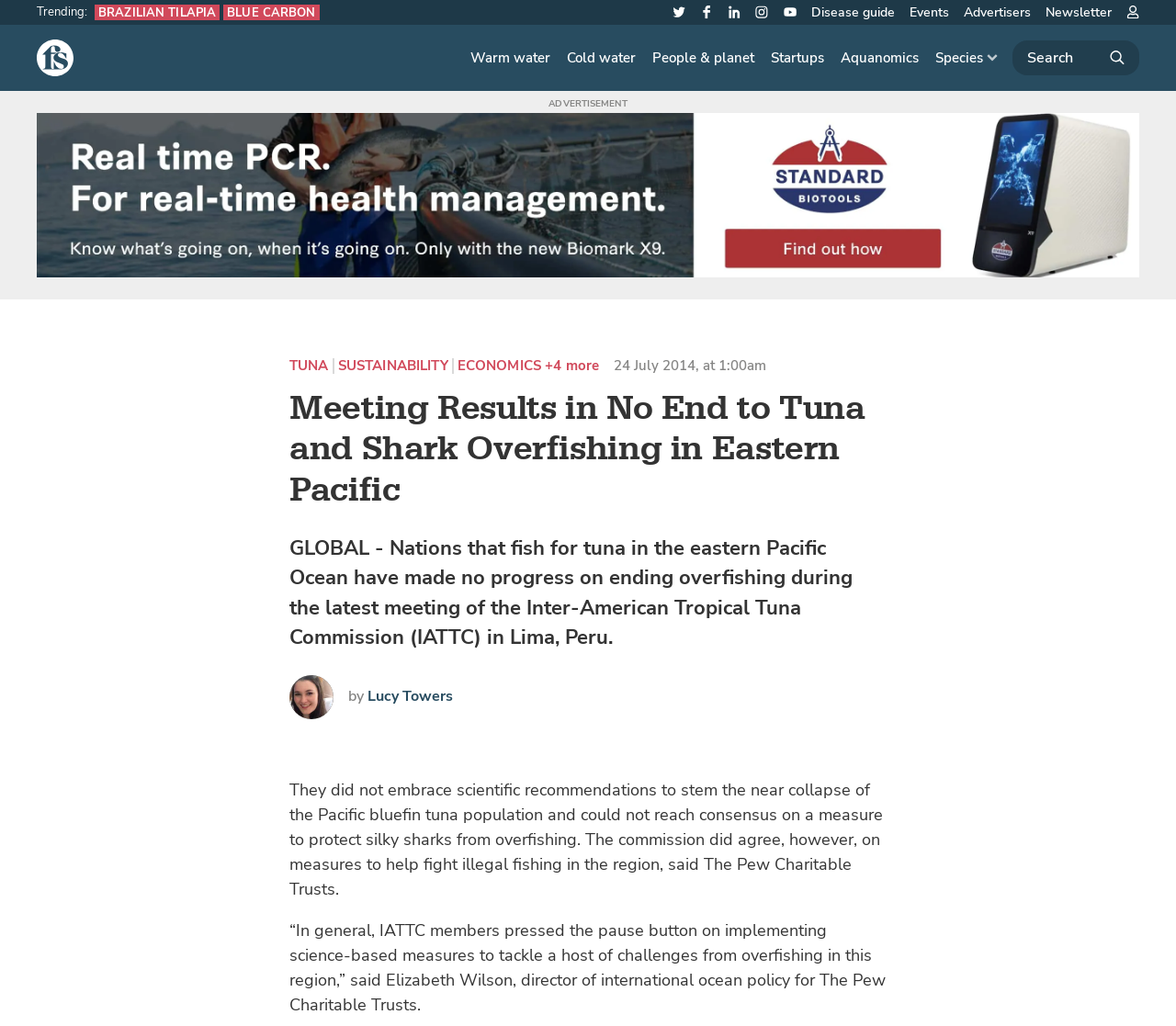Please locate the bounding box coordinates of the element that should be clicked to complete the given instruction: "Visit the 'Warm water' page".

[0.394, 0.042, 0.474, 0.071]